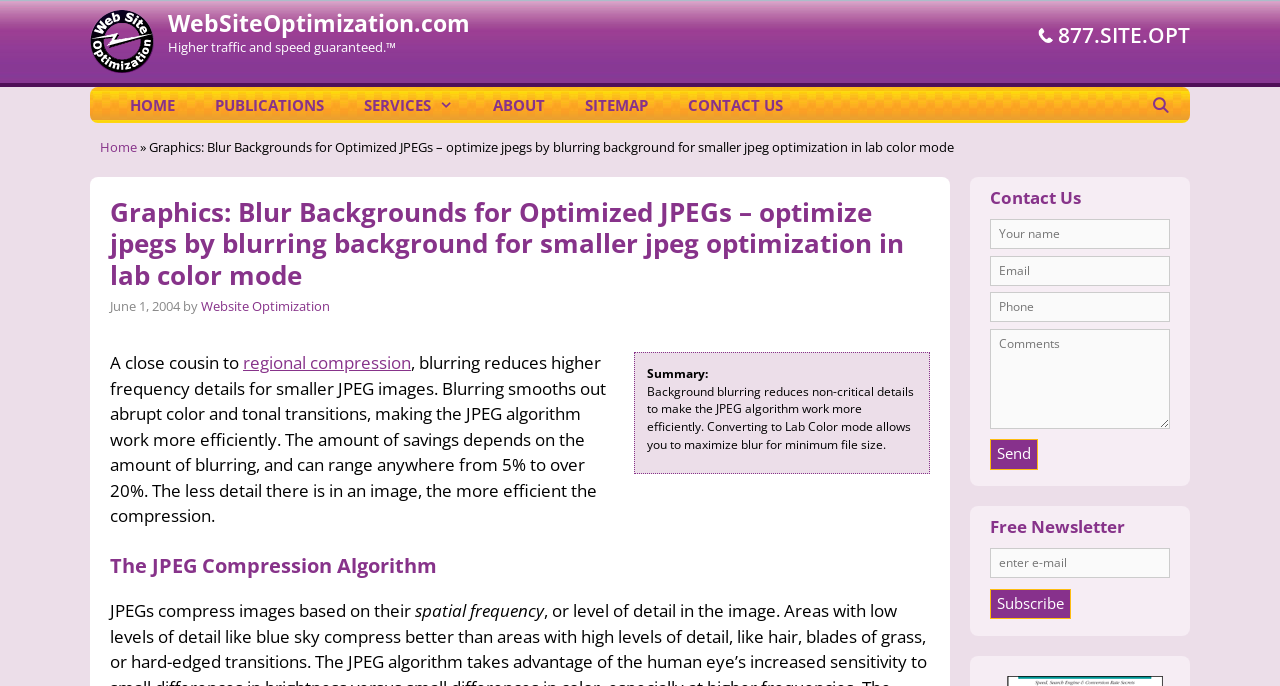Calculate the bounding box coordinates of the UI element given the description: "name="your-email" placeholder="Email"".

[0.773, 0.373, 0.914, 0.416]